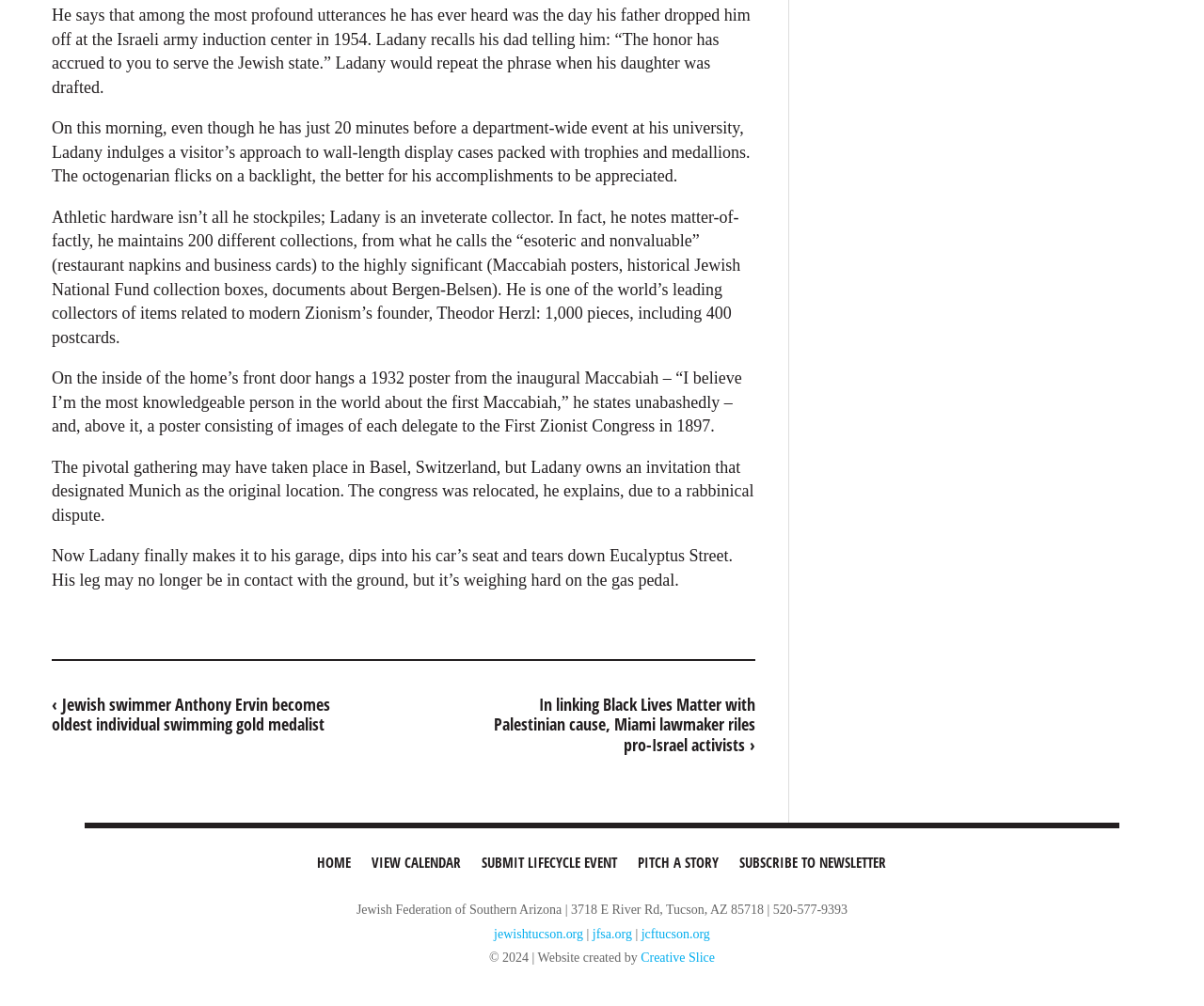Please determine the bounding box coordinates of the clickable area required to carry out the following instruction: "Click the link to pitch a story". The coordinates must be four float numbers between 0 and 1, represented as [left, top, right, bottom].

[0.523, 0.838, 0.604, 0.879]